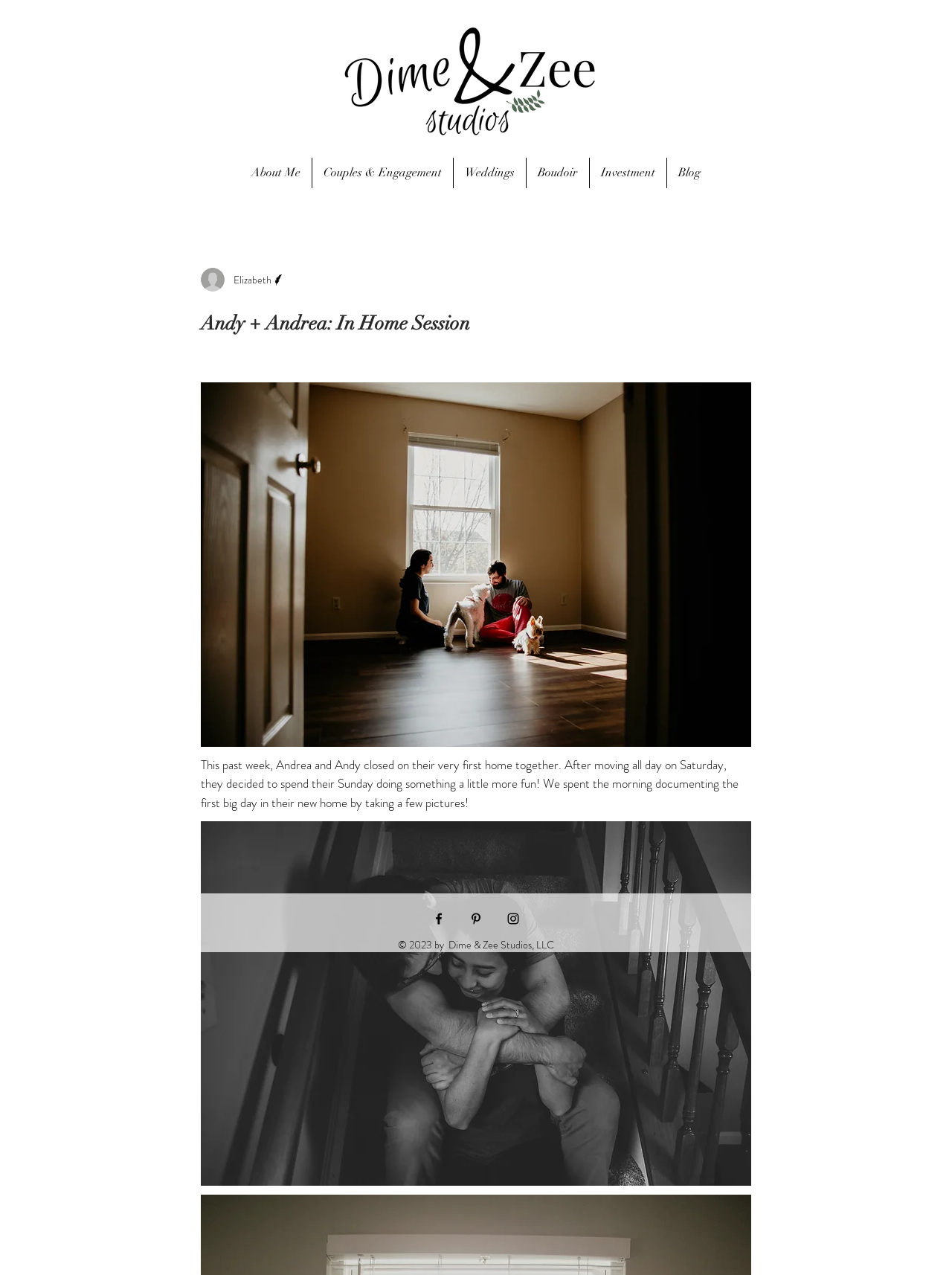Respond to the following query with just one word or a short phrase: 
What is the name of the studio?

Dime & Zee Studios, LLC